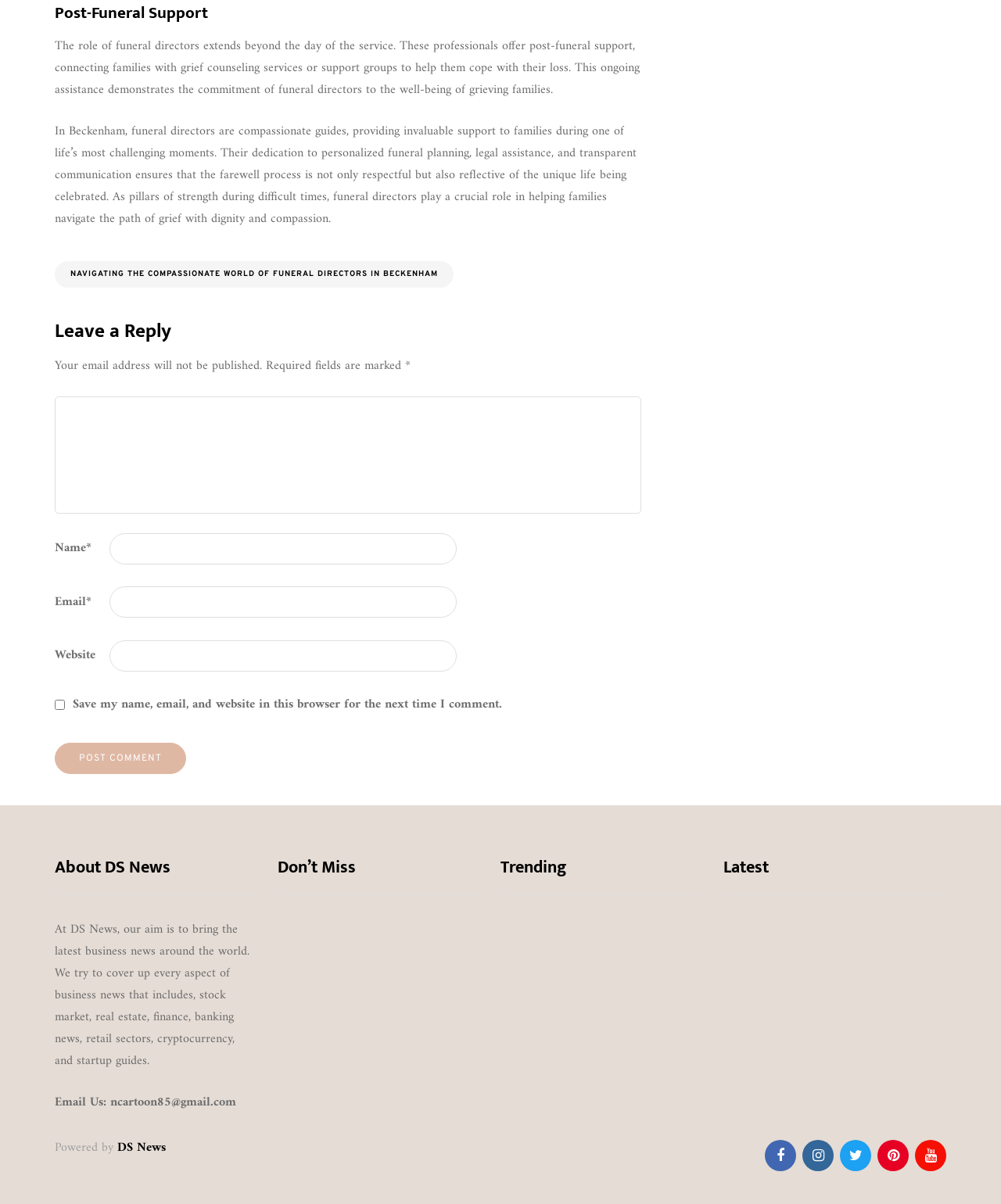What is the role of funeral directors?
Based on the visual details in the image, please answer the question thoroughly.

Based on the text 'The role of funeral directors extends beyond the day of the service. These professionals offer post-funeral support, connecting families with grief counseling services or support groups to help them cope with their loss.', it can be inferred that the role of funeral directors is to provide post-funeral support.